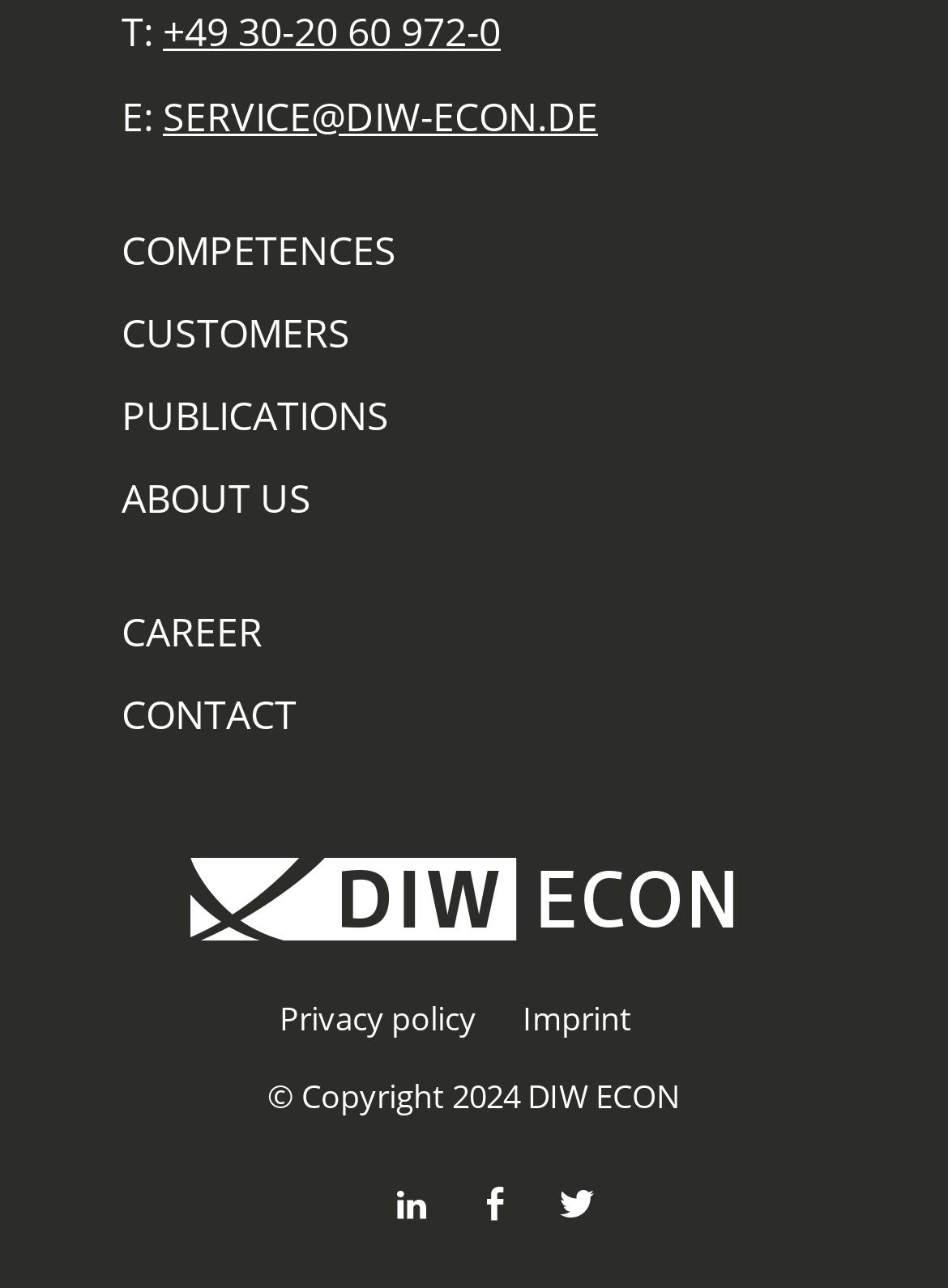Kindly determine the bounding box coordinates of the area that needs to be clicked to fulfill this instruction: "Contact us".

[0.128, 0.534, 0.313, 0.576]